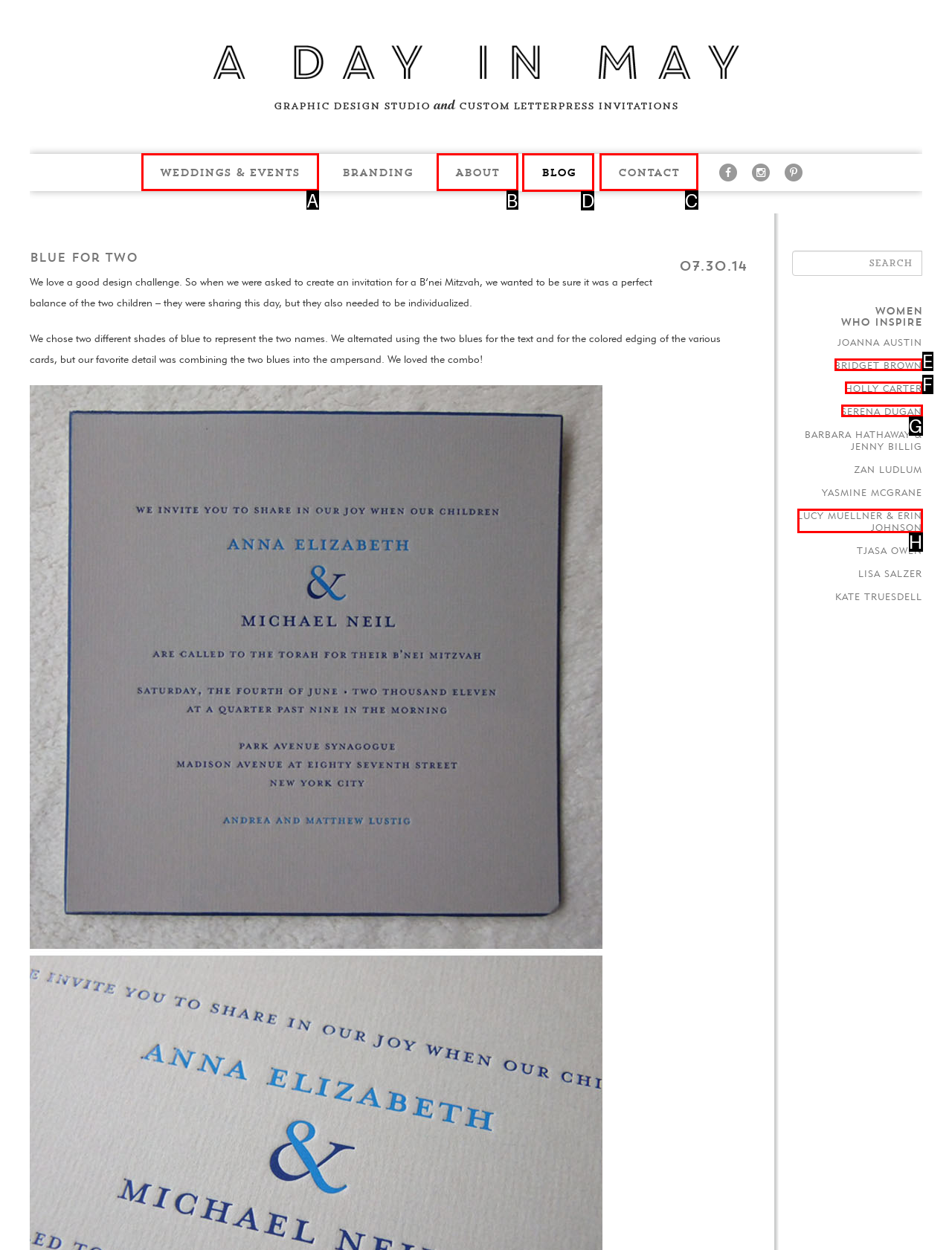Choose the HTML element that should be clicked to accomplish the task: Check out the Blog. Answer with the letter of the chosen option.

D